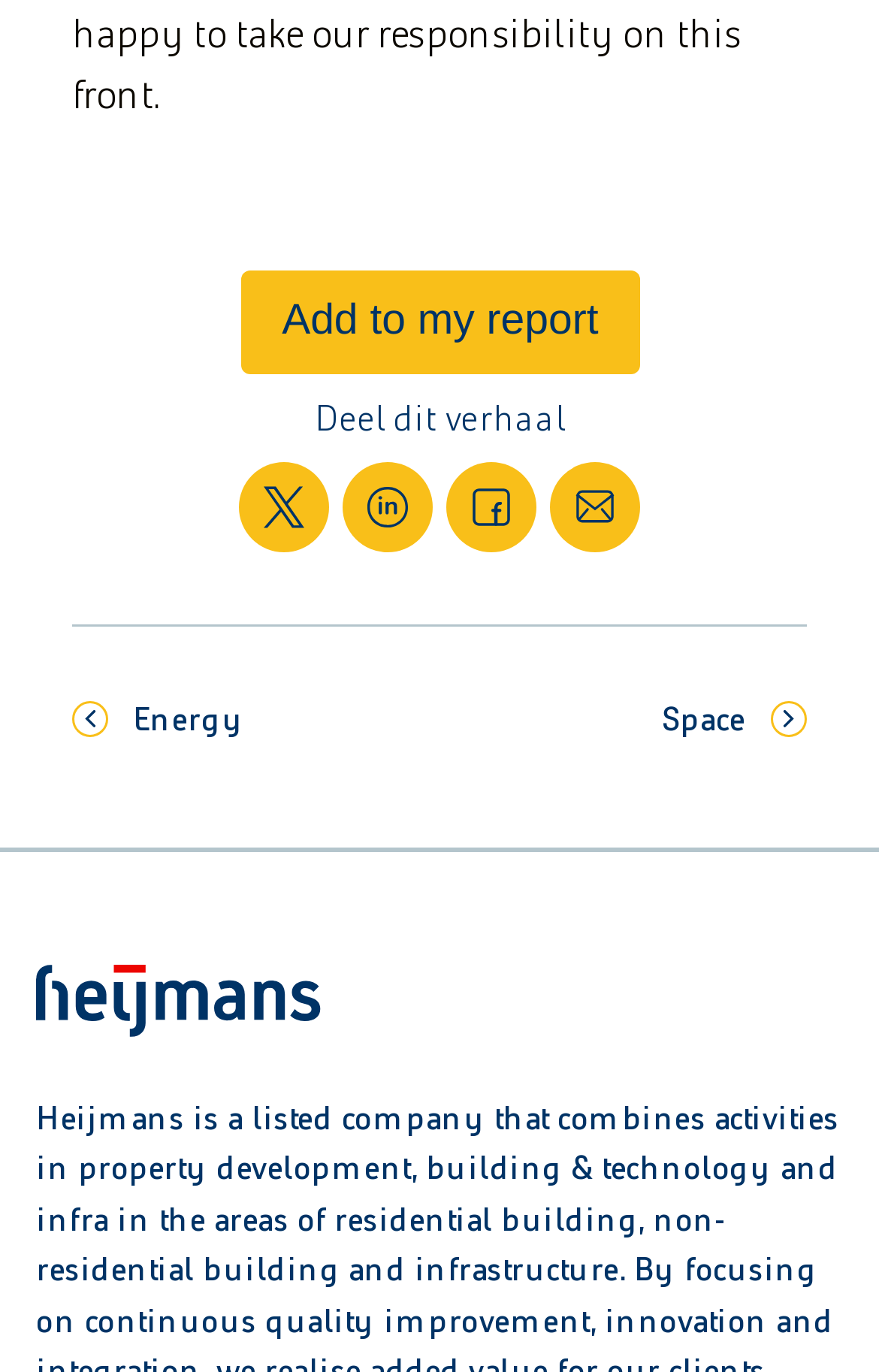How many social media sharing options are available?
Using the visual information, reply with a single word or short phrase.

4